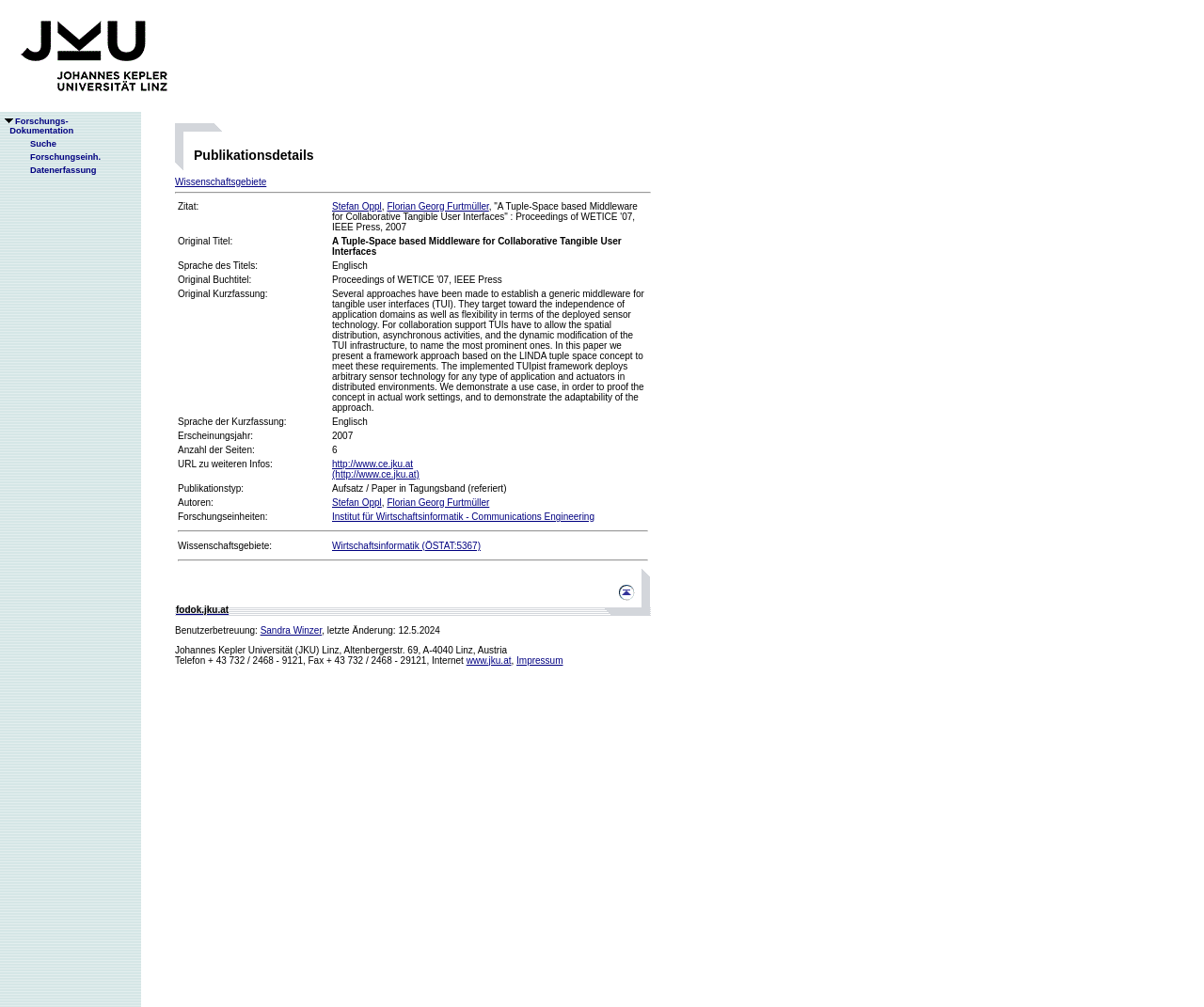Find the bounding box coordinates corresponding to the UI element with the description: "Florian Georg Furtmüller". The coordinates should be formatted as [left, top, right, bottom], with values as floats between 0 and 1.

[0.321, 0.2, 0.406, 0.21]